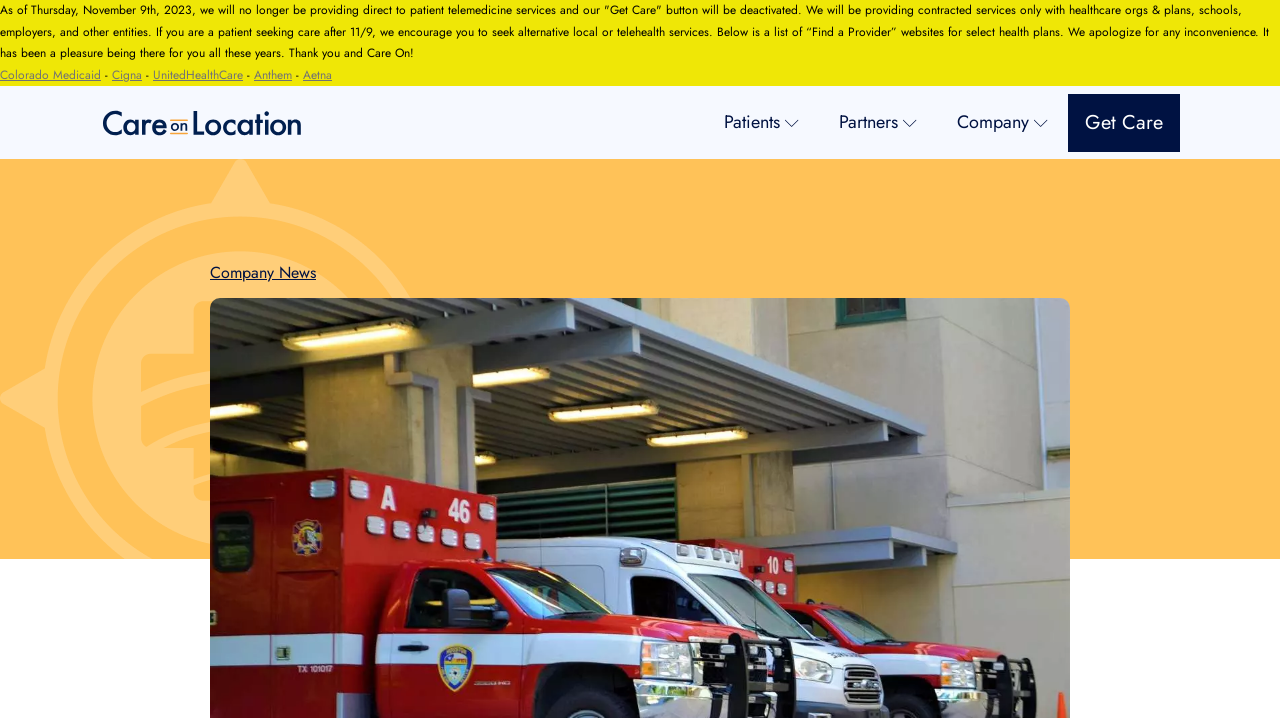Explain in detail what is displayed on the webpage.

The webpage appears to be the homepage of "Care on Location", a telemedicine program. At the top, there is a notification announcing that the direct-to-patient telemedicine services will be discontinued as of November 9th, 2023, and providing alternative options for patients. Below this notification, there is a list of links to "Find a Provider" websites for select health plans, including Colorado Medicaid, Cigna, UnitedHealthCare, Anthem, and Aetna.

On the top-left side, there is the Care On Location logo, which is an image with the text "Care On Location". Below the logo, there are three main navigation links: "Patients", "Partners", and "Company", each accompanied by a chevron-down icon. These links are positioned horizontally, with "Patients" on the left, "Partners" in the middle, and "Company" on the right.

On the top-right side, there is a "Get Care" button, which is currently deactivated. Below the main navigation links, there is another link to "Company News". Overall, the webpage has a simple and organized layout, with clear headings and concise text.